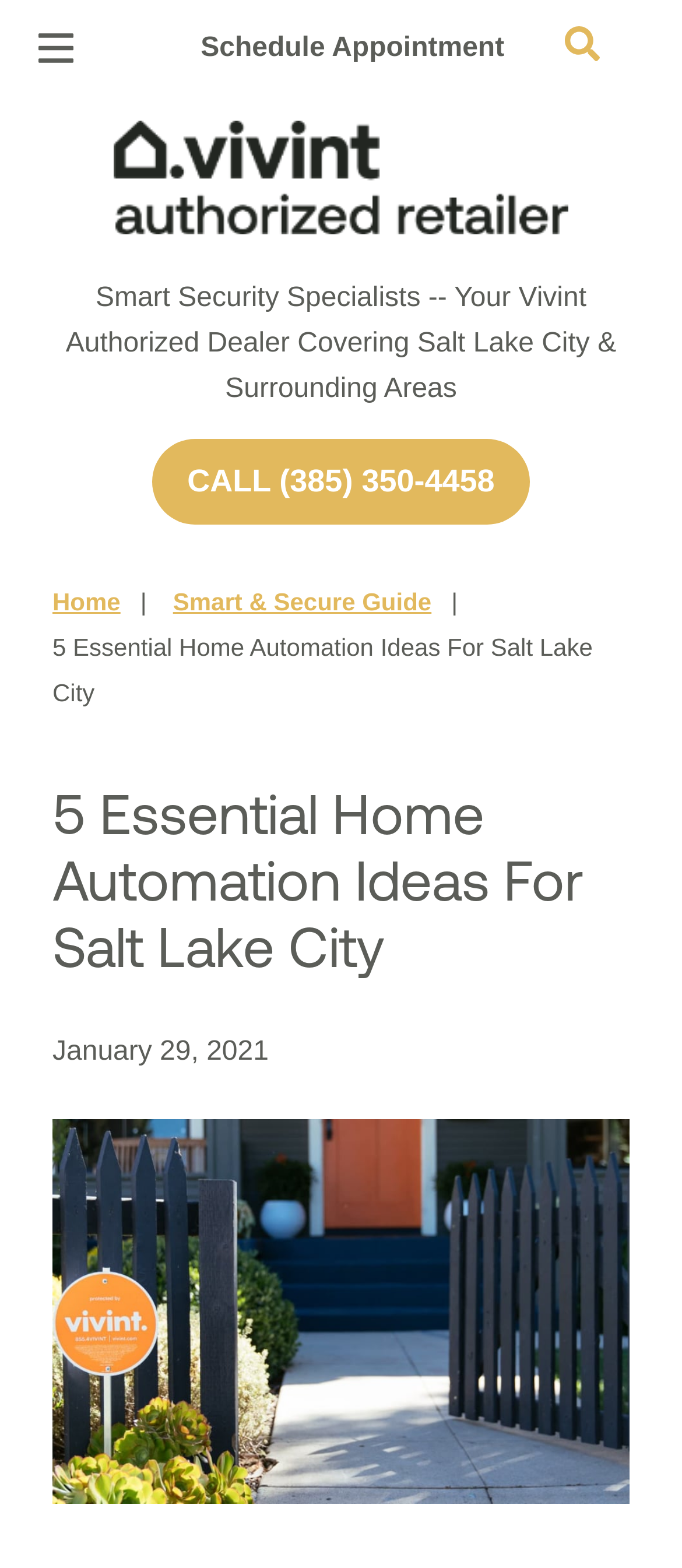Pinpoint the bounding box coordinates of the clickable area necessary to execute the following instruction: "Schedule an appointment". The coordinates should be given as four float numbers between 0 and 1, namely [left, top, right, bottom].

[0.269, 0.006, 0.765, 0.054]